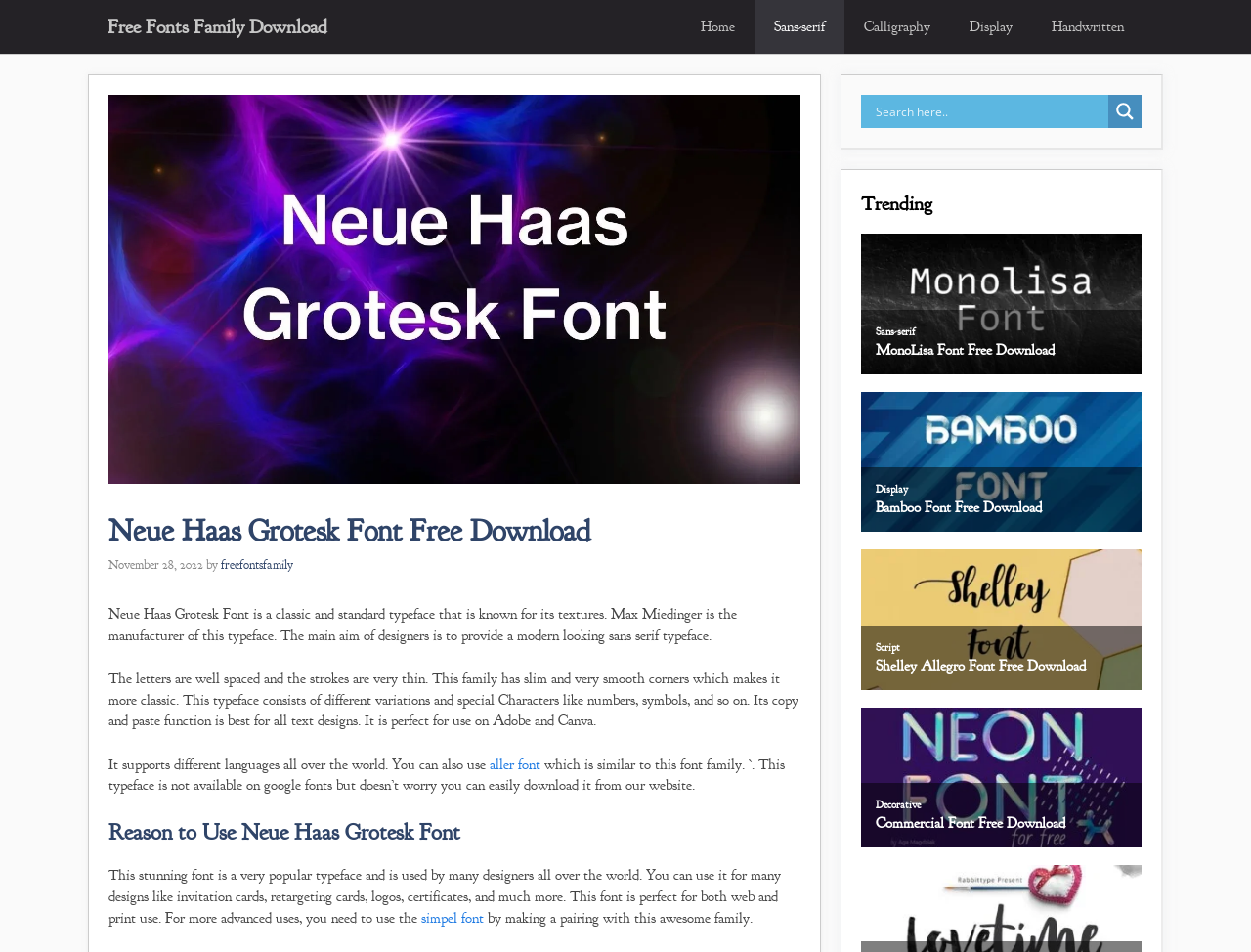Please provide a comprehensive answer to the question based on the screenshot: What is the purpose of designers using this font?

I found the answer by reading the text 'The main aim of designers is to provide a modern looking sans serif typeface.'.